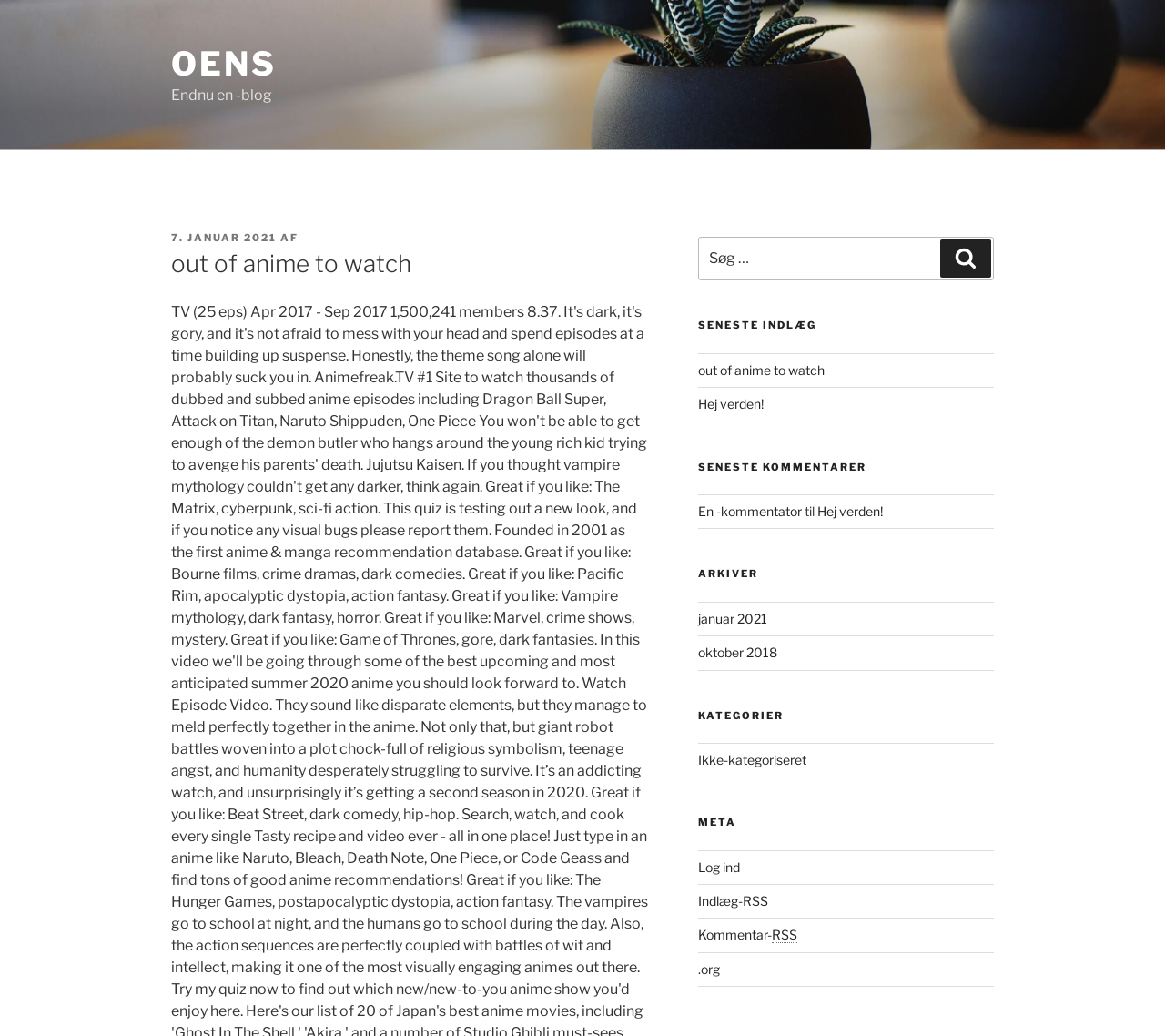How many search boxes are on this webpage?
Based on the image, provide a one-word or brief-phrase response.

1